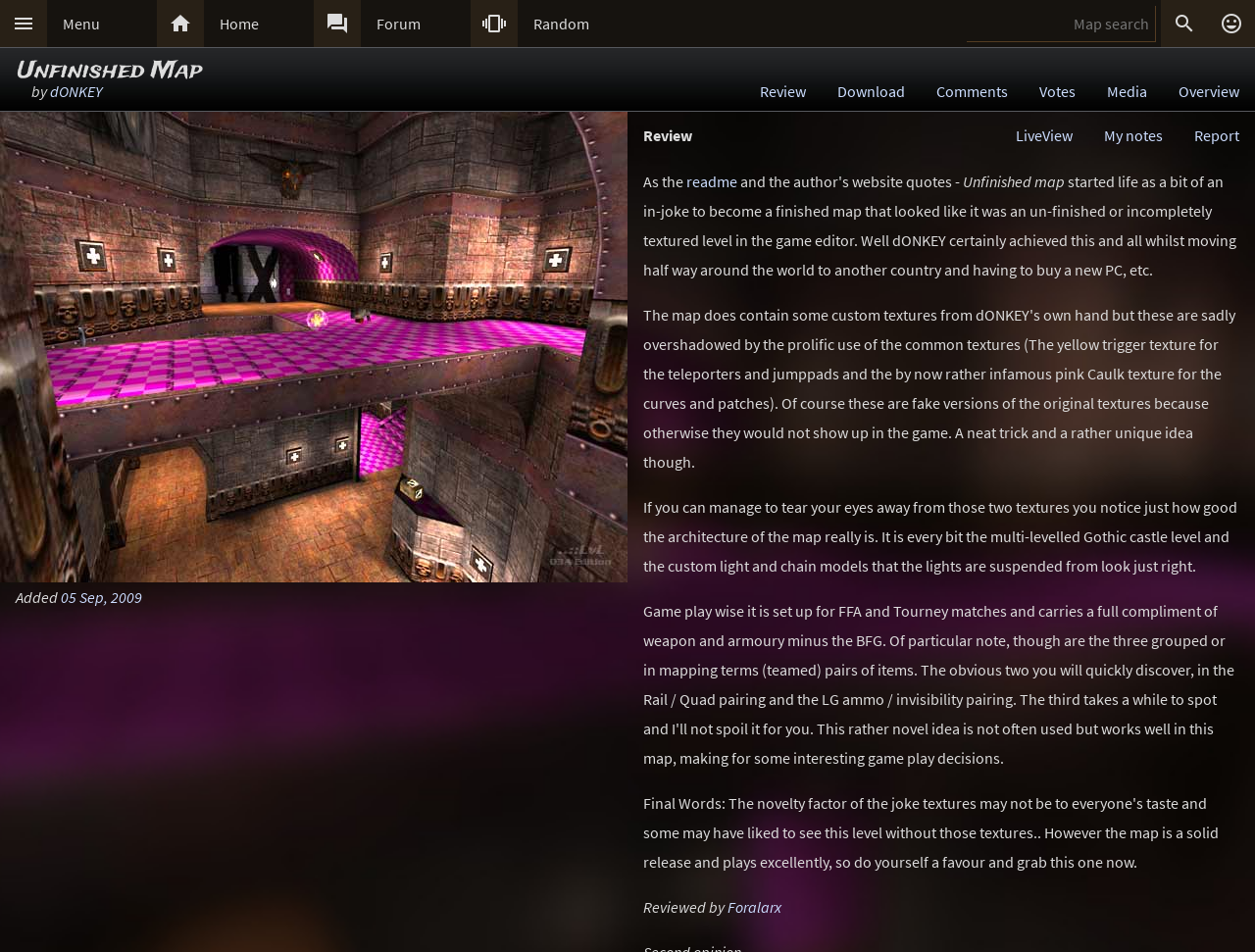Specify the bounding box coordinates of the area to click in order to execute this command: 'Search for a map'. The coordinates should consist of four float numbers ranging from 0 to 1, and should be formatted as [left, top, right, bottom].

[0.77, 0.006, 0.921, 0.044]